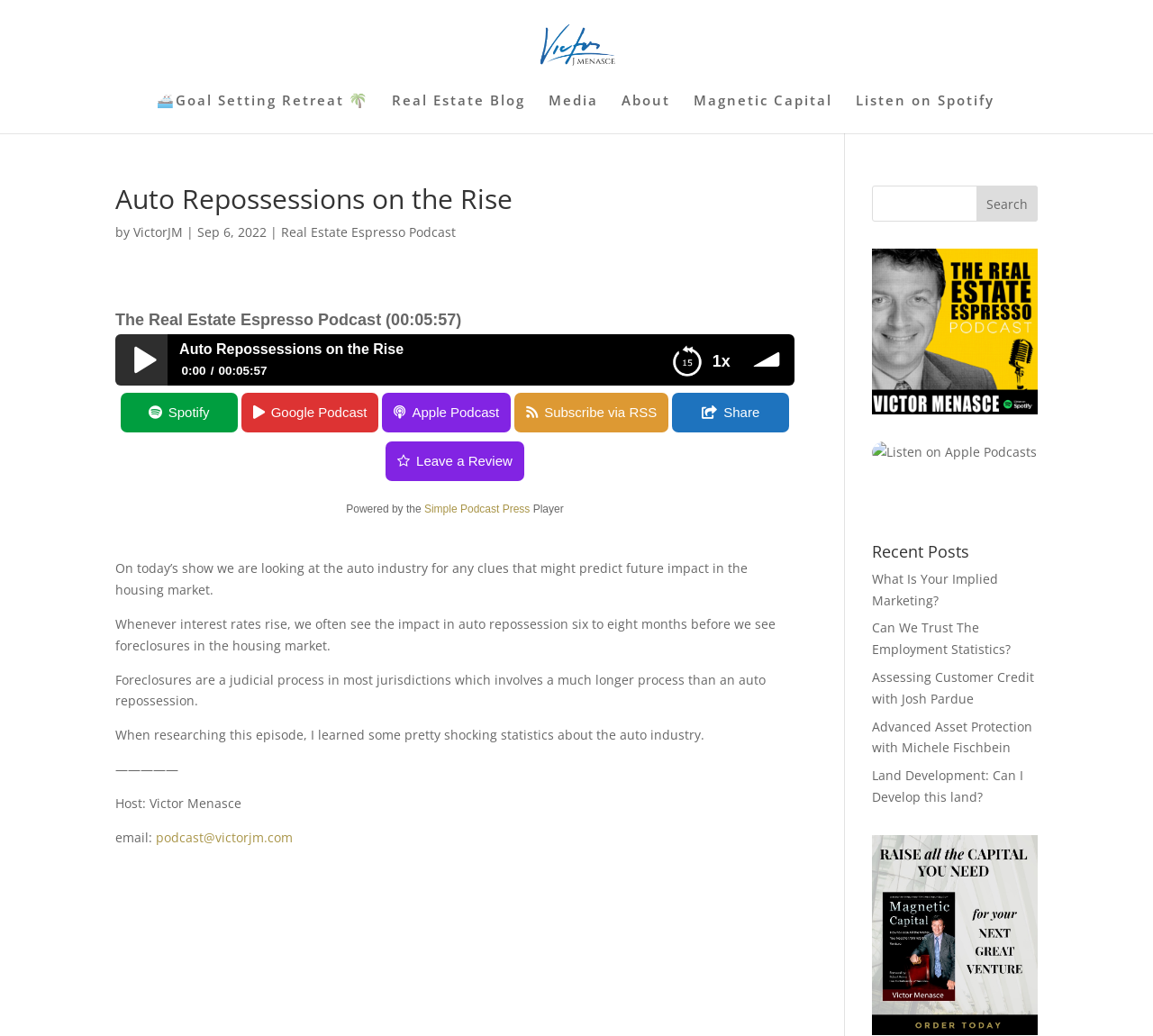What is the topic of the current podcast episode?
Using the visual information, reply with a single word or short phrase.

Auto Repossessions on the Rise